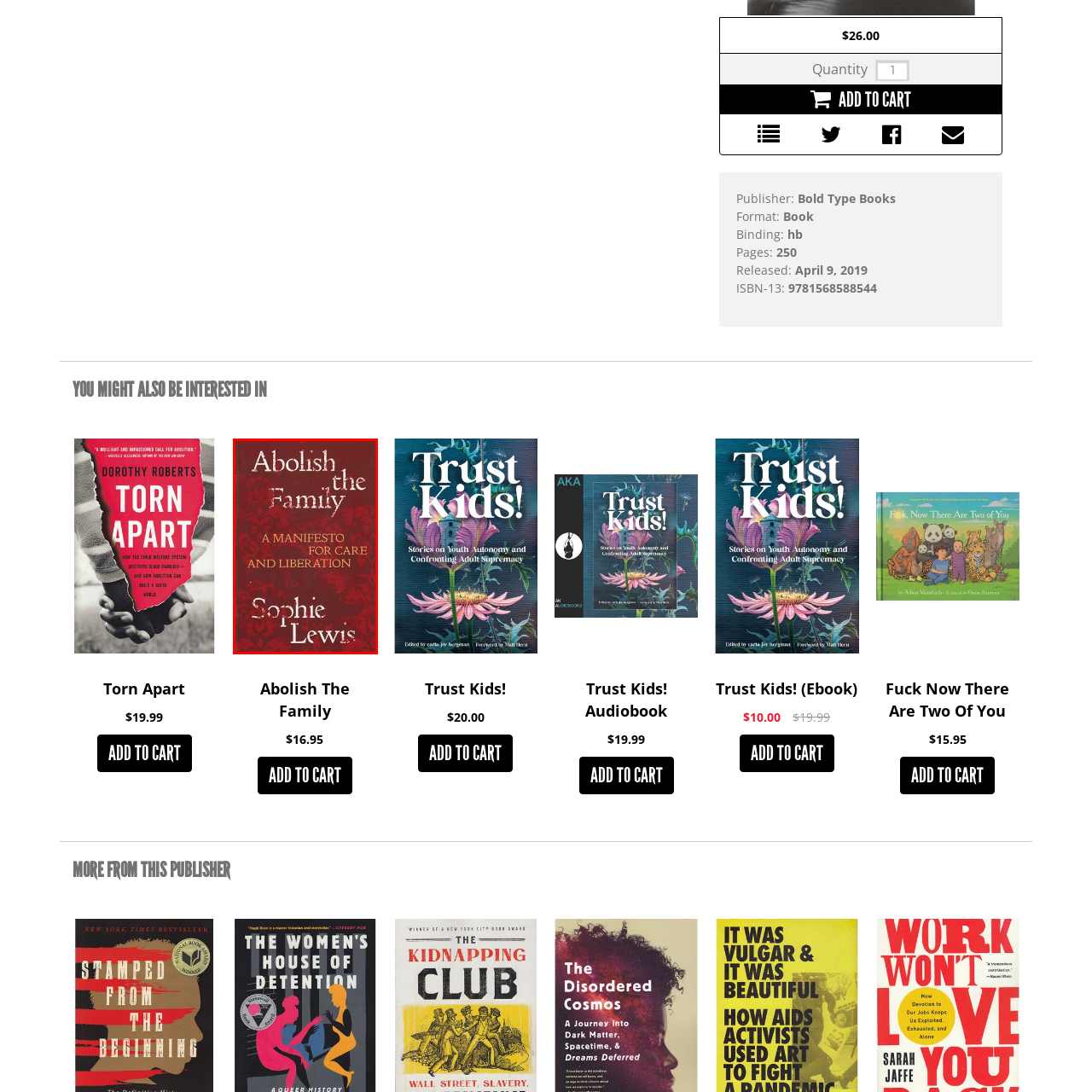View the portion of the image inside the red box and respond to the question with a succinct word or phrase: What is the font style of the title 'Abolish the Family'?

Distressed